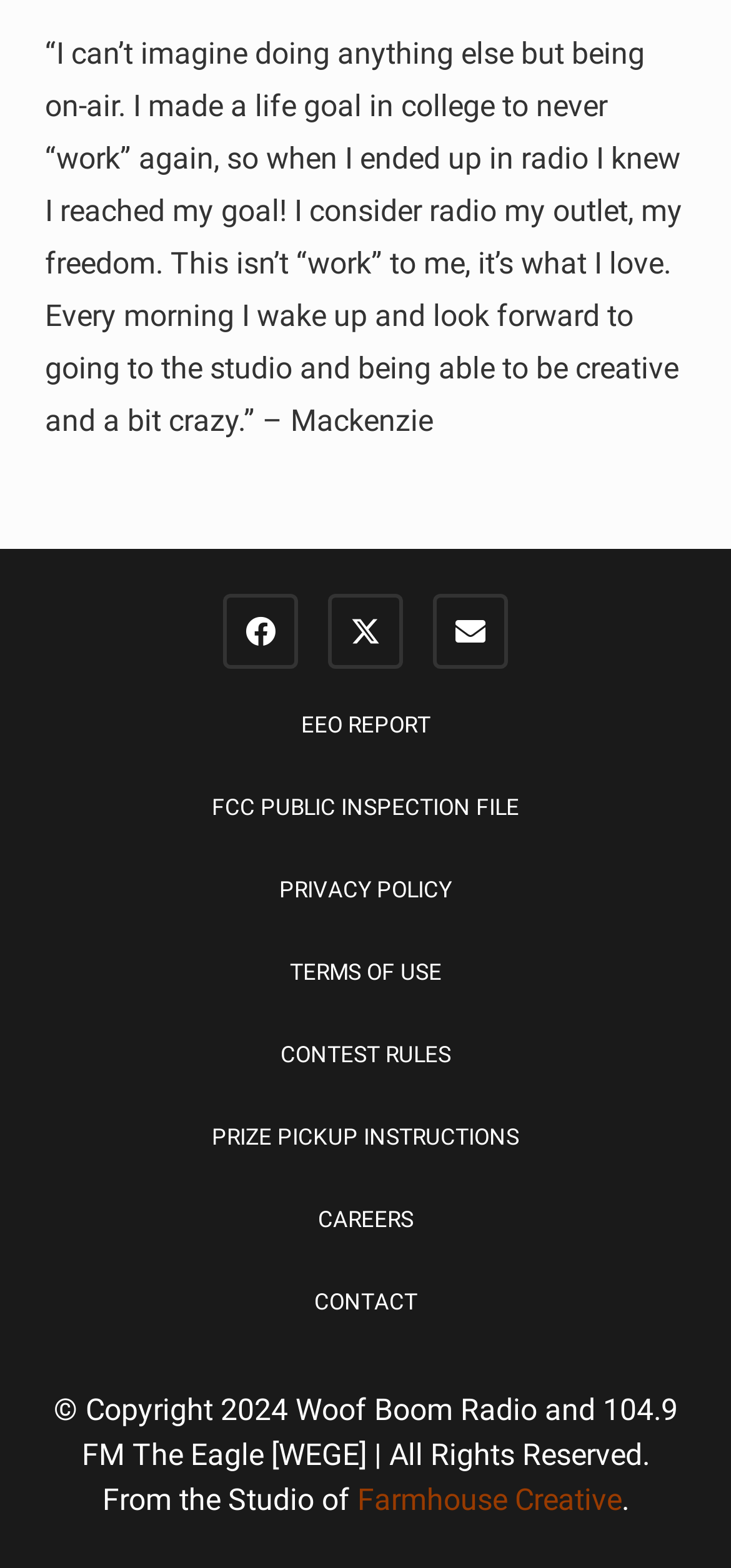Using the format (top-left x, top-left y, bottom-right x, bottom-right y), provide the bounding box coordinates for the described UI element. All values should be floating point numbers between 0 and 1: Terms of Use

[0.396, 0.612, 0.604, 0.629]